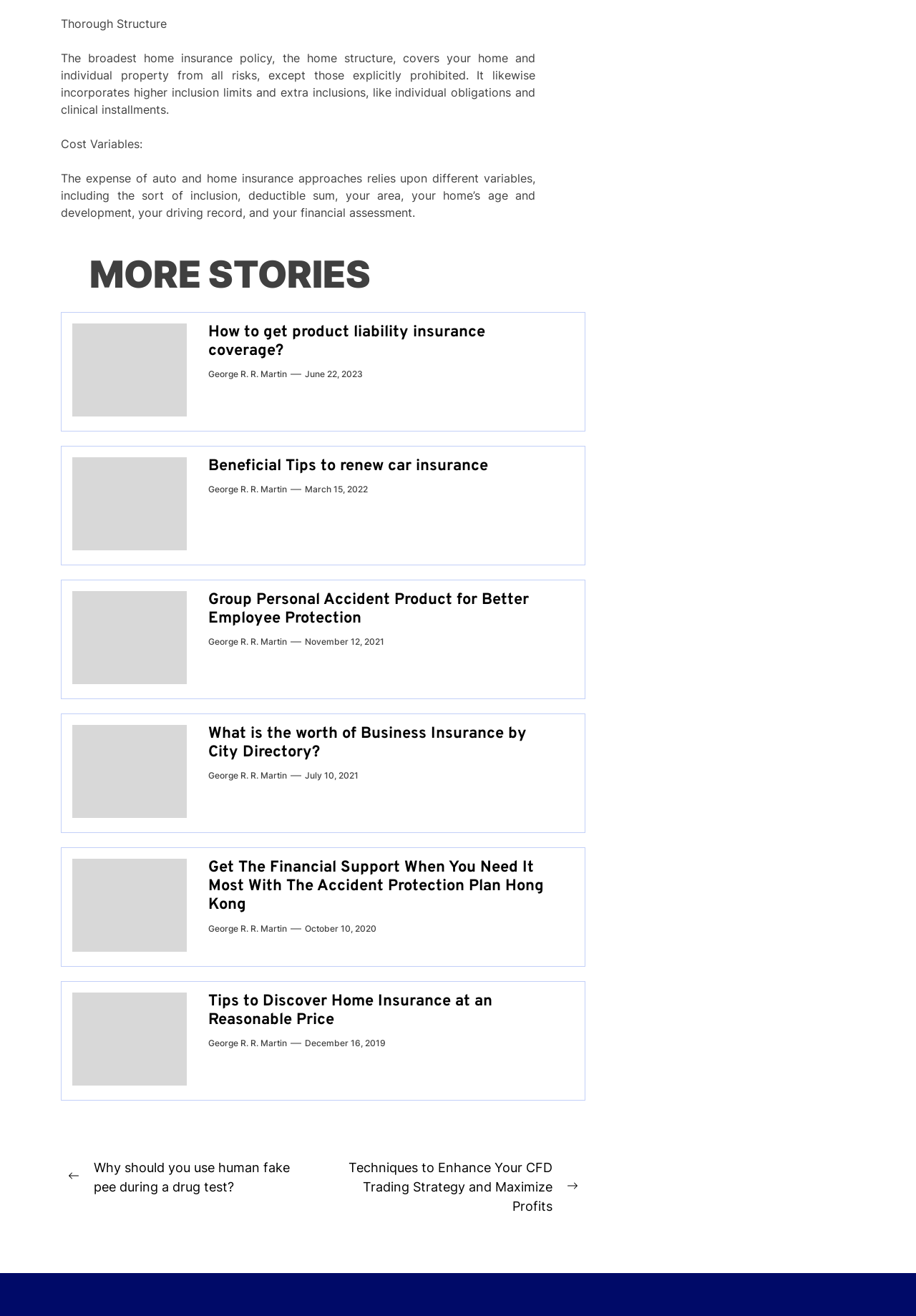Using the information from the screenshot, answer the following question thoroughly:
What is the title of the first article?

The first article on the webpage has a heading that reads 'How to get product liability insurance coverage?' and is linked to a webpage with more information on the topic.